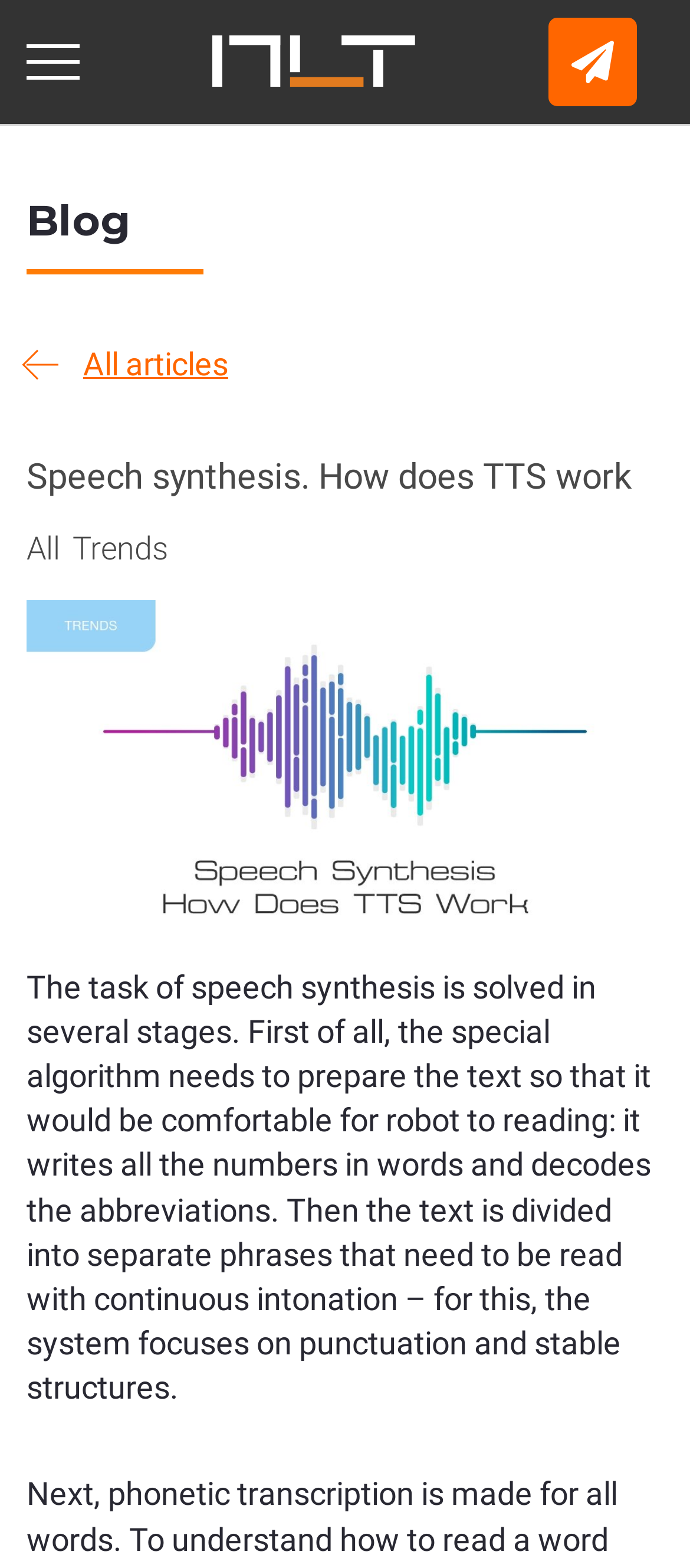Find the UI element described as: "parent_node: Get in Touch" and predict its bounding box coordinates. Ensure the coordinates are four float numbers between 0 and 1, [left, top, right, bottom].

[0.038, 0.028, 0.115, 0.051]